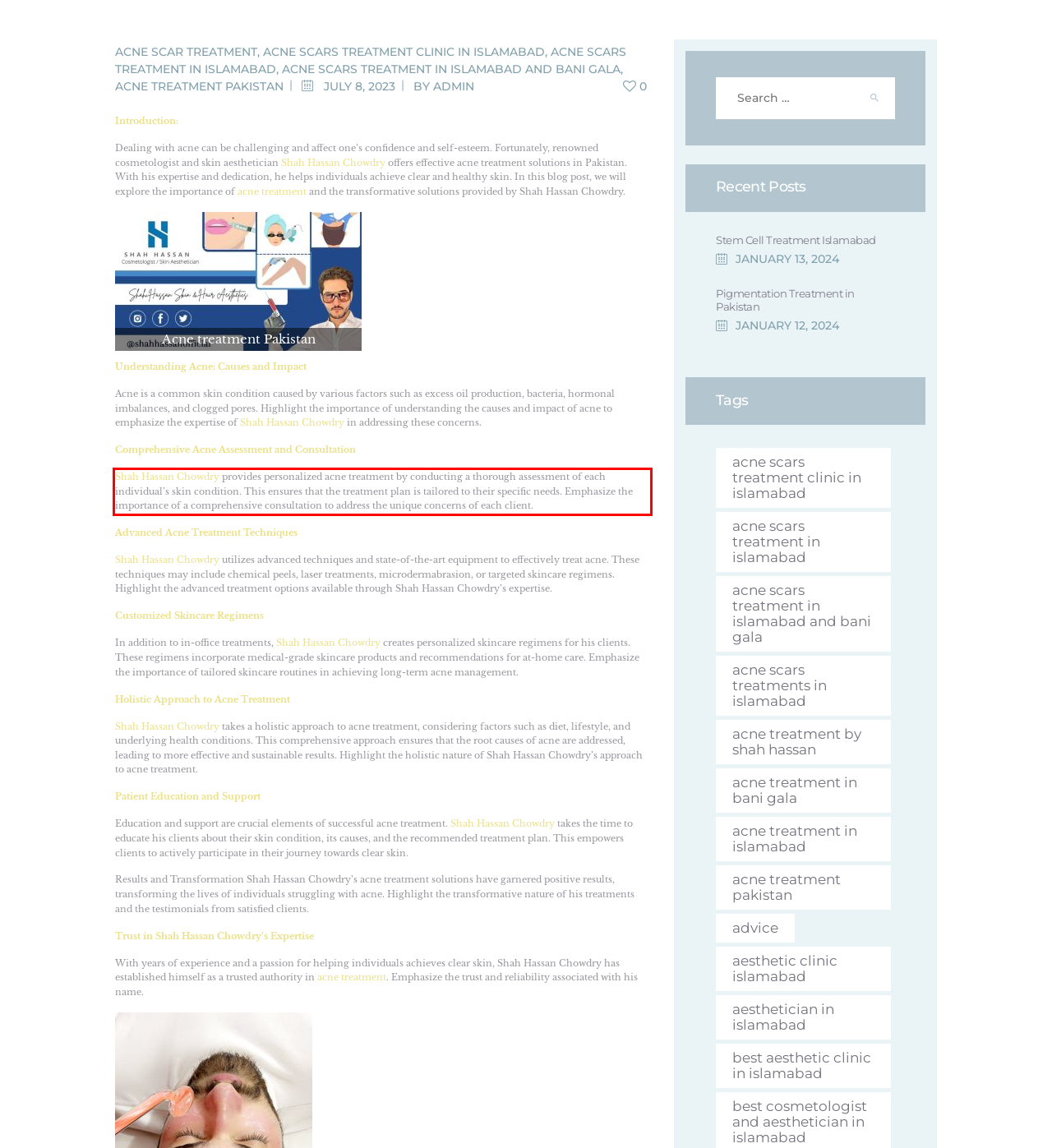You have a screenshot with a red rectangle around a UI element. Recognize and extract the text within this red bounding box using OCR.

Shah Hassan Chowdry provides personalized acne treatment by conducting a thorough assessment of each individual’s skin condition. This ensures that the treatment plan is tailored to their specific needs. Emphasize the importance of a comprehensive consultation to address the unique concerns of each client.